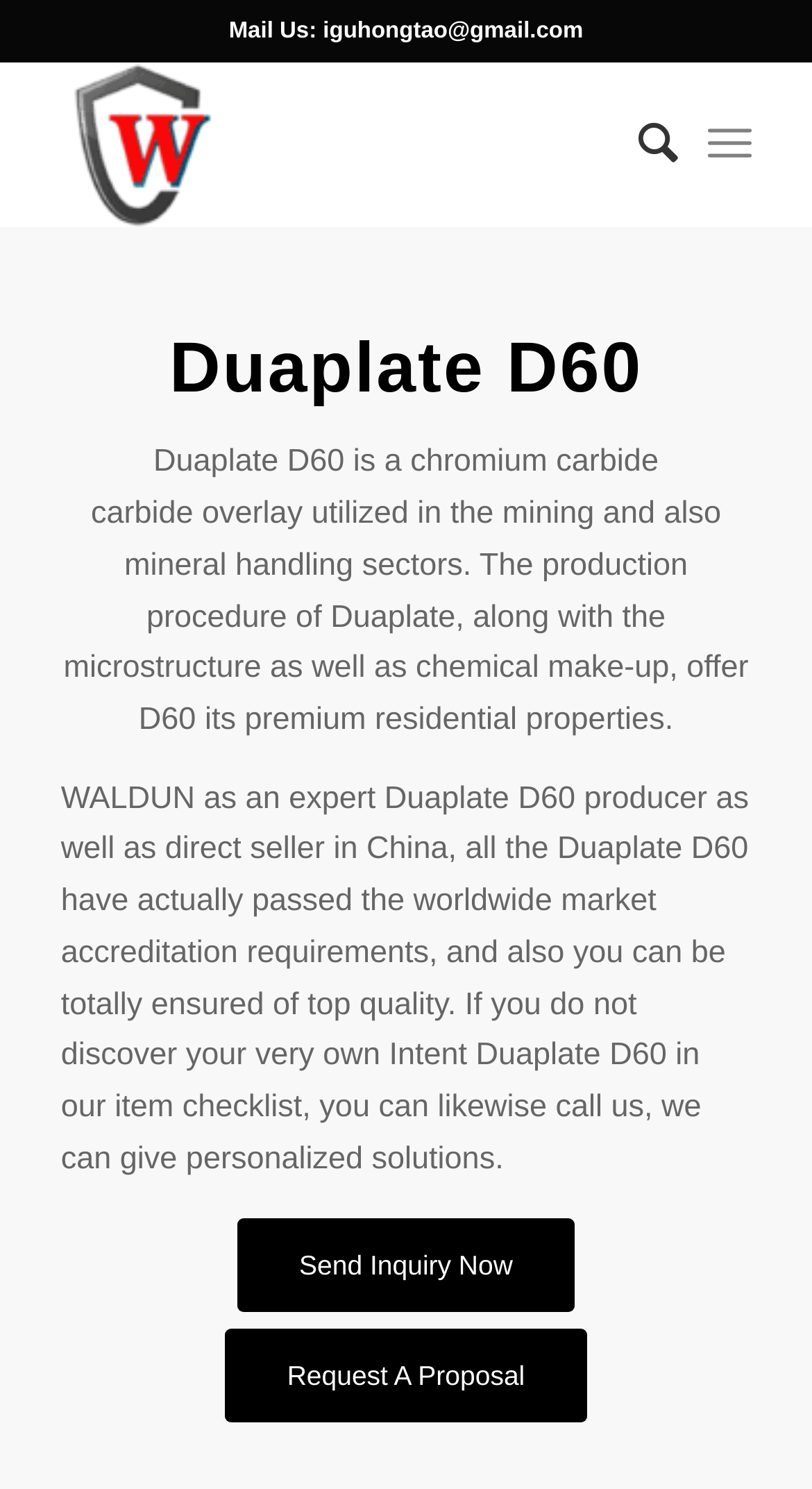Give a detailed account of the webpage.

The webpage is about Duaplate D60, a chromium carbide overlay used in the mining and mineral handling sectors. At the top of the page, there is a contact email address "iguhongtao@gmail.com" displayed. Below it, there is a layout table that occupies most of the page width, containing several elements. 

On the top-left of the layout table, there is a link to "WALDUN" accompanied by an image with the same name. To the right of the "WALDUN" link, there are two menu items, "Search" and "Menu", which are positioned side by side. 

Below the menu items, there is a heading that reads "Duaplate D60". Underneath the heading, there are two blocks of text that describe the product's properties, production process, and its manufacturer, WALDUN. The text also mentions that WALDUN is a direct seller in China and provides customized services.

At the bottom of the page, there are two links, "Send Inquiry Now" and "Request A Proposal", which are positioned side by side and are likely used for customer inquiries.